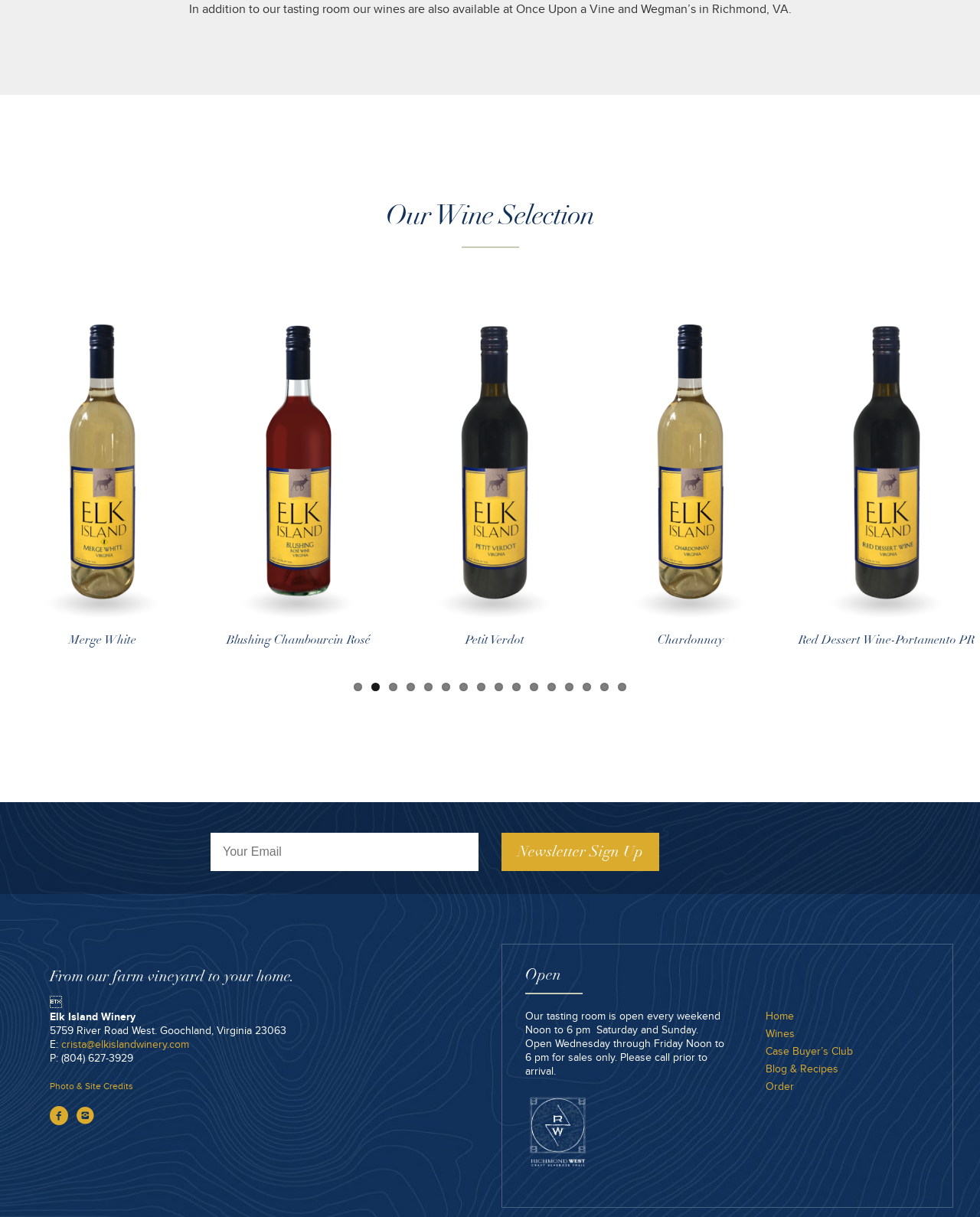Find the bounding box coordinates of the element I should click to carry out the following instruction: "Go to the Wines page".

[0.781, 0.845, 0.811, 0.854]